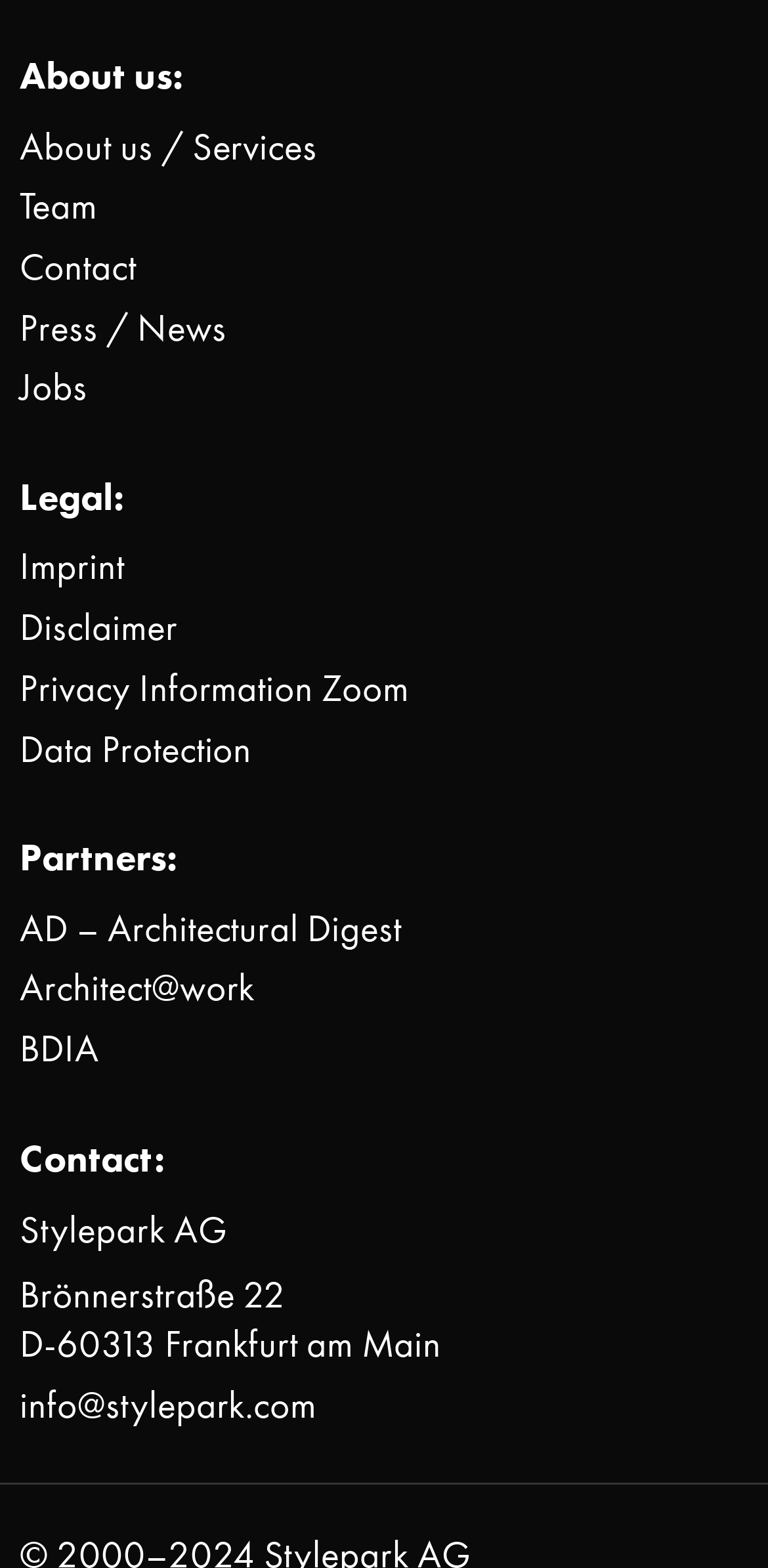Give a concise answer using one word or a phrase to the following question:
What is the address of the company?

Brönnerstraße 22, D-60313 Frankfurt am Main